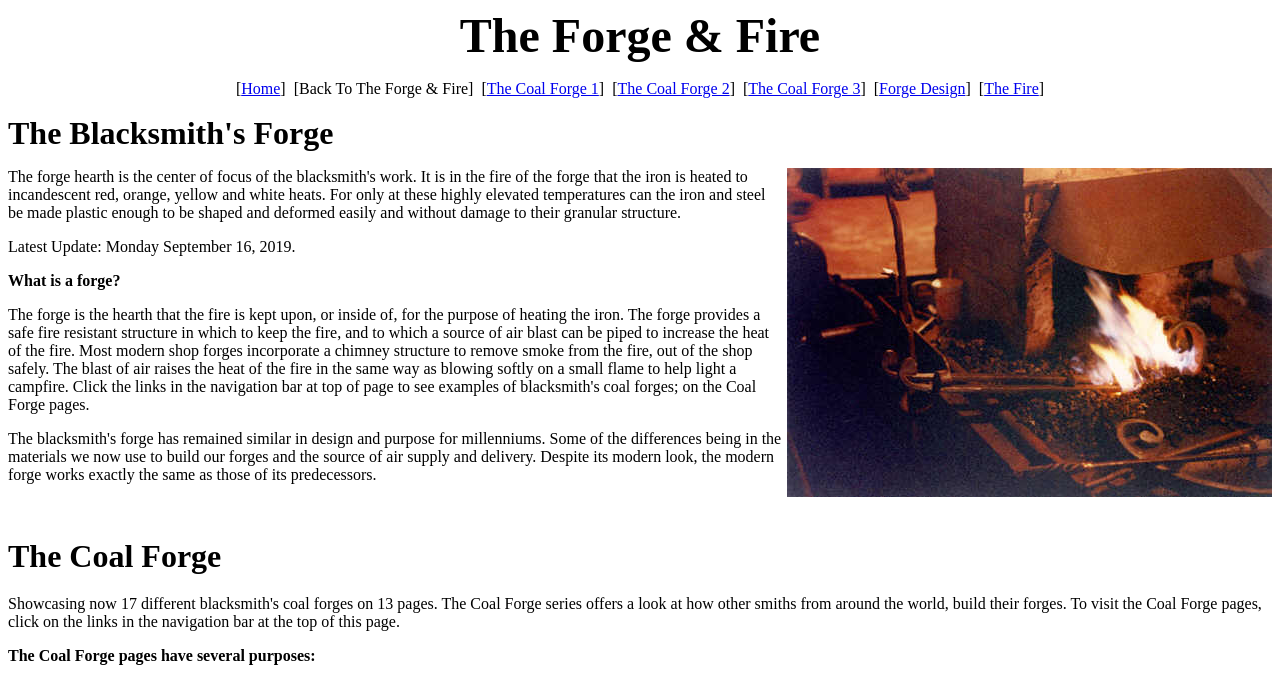Provide the bounding box coordinates for the UI element described in this sentence: "The Fire". The coordinates should be four float values between 0 and 1, i.e., [left, top, right, bottom].

[0.769, 0.118, 0.812, 0.143]